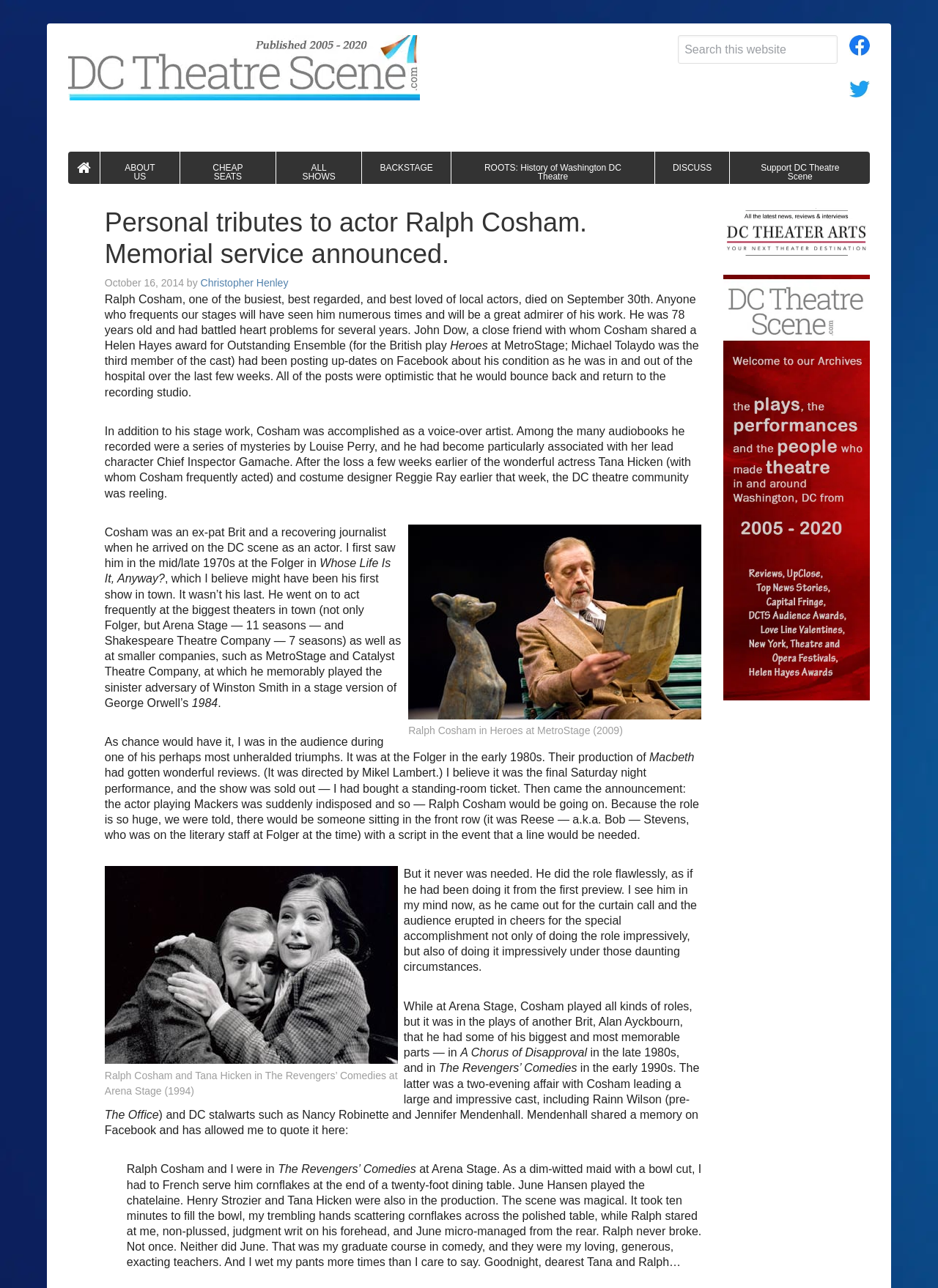Determine the bounding box coordinates of the clickable element to complete this instruction: "Click the 'Apply Now' button". Provide the coordinates in the format of four float numbers between 0 and 1, [left, top, right, bottom].

None